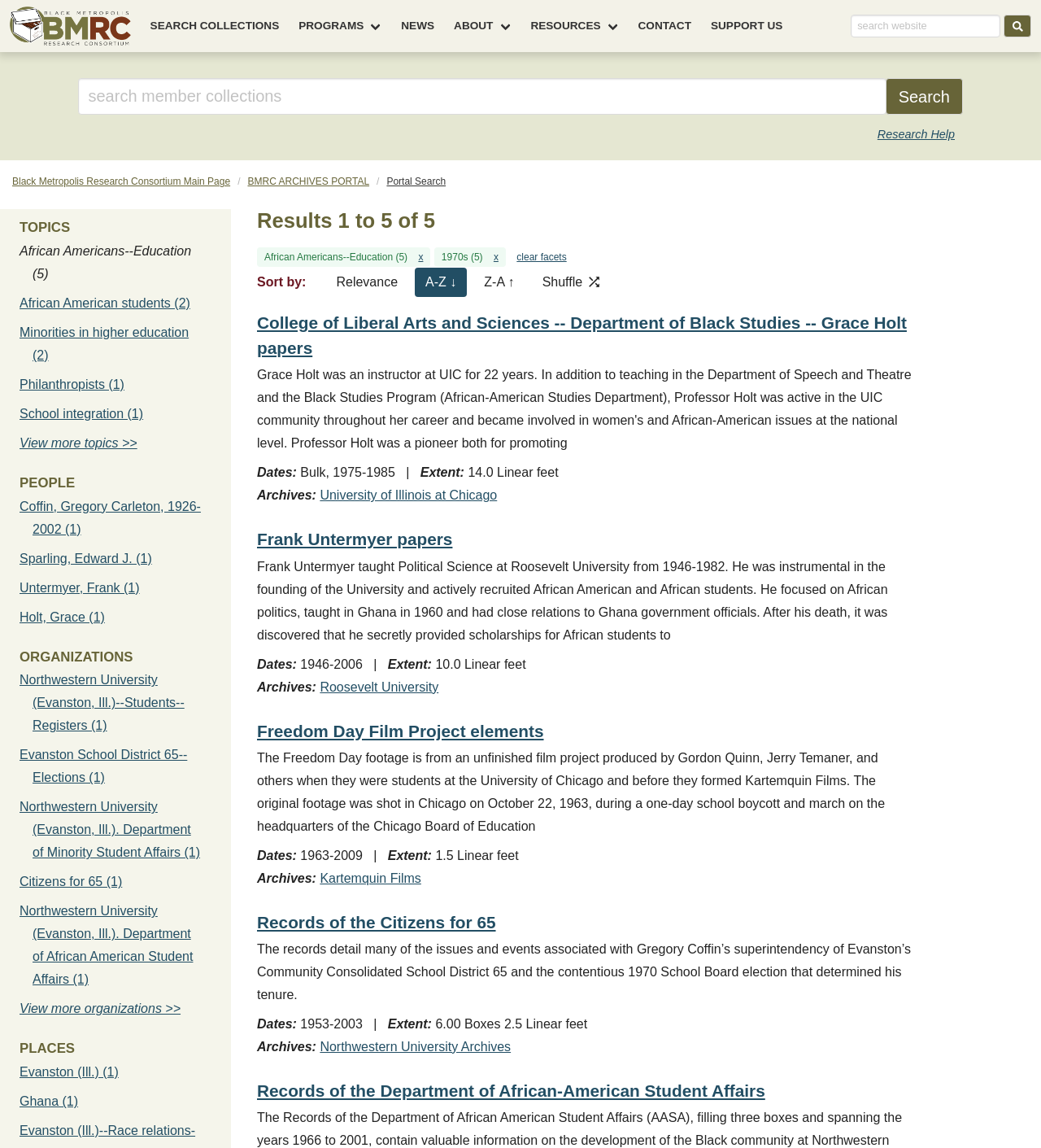Based on the image, please respond to the question with as much detail as possible:
Where did Frank Untermyer teach Political Science?

I found the answer by reading the description of the 'Frank Untermyer papers' collection, which mentions that Frank Untermyer taught Political Science at Roosevelt University from 1946-1982.